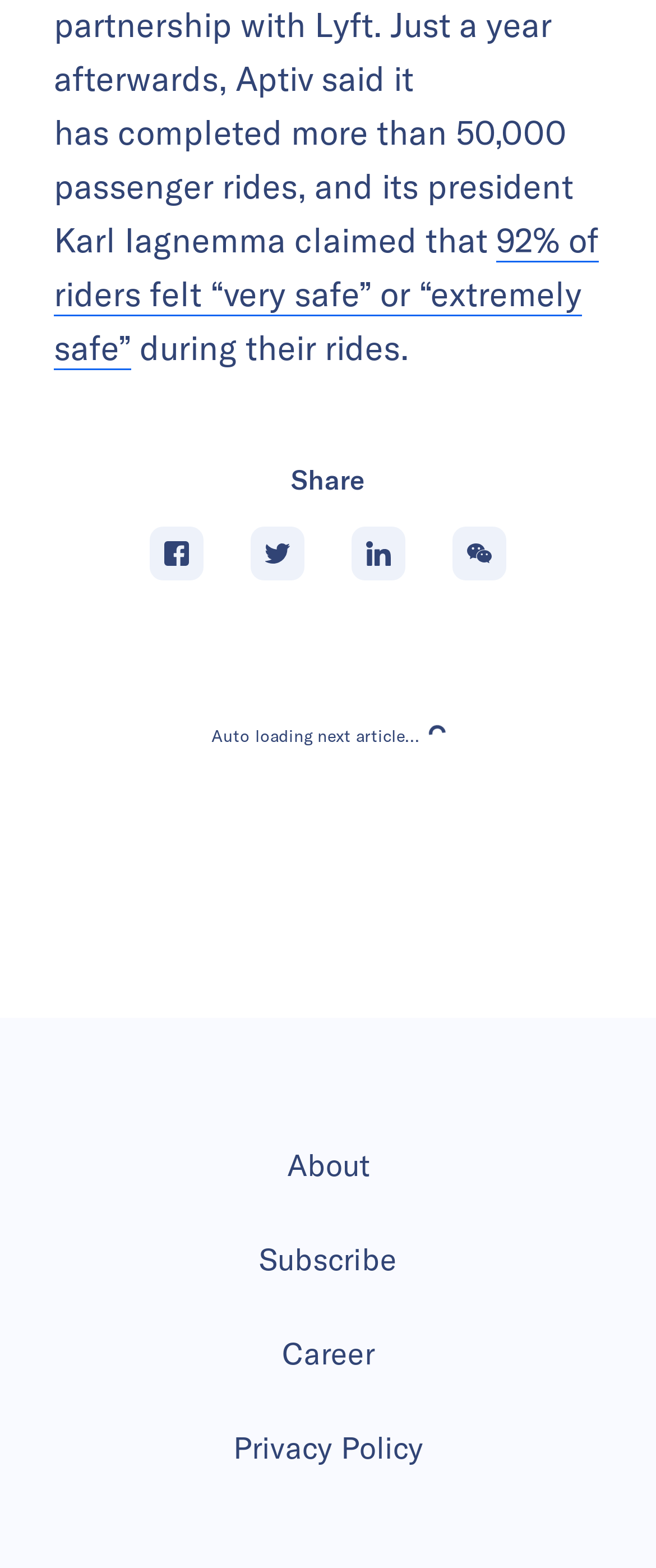Provide the bounding box coordinates in the format (top-left x, top-left y, bottom-right x, bottom-right y). All values are floating point numbers between 0 and 1. Determine the bounding box coordinate of the UI element described as: Privacy Policy

[0.041, 0.906, 0.959, 0.941]